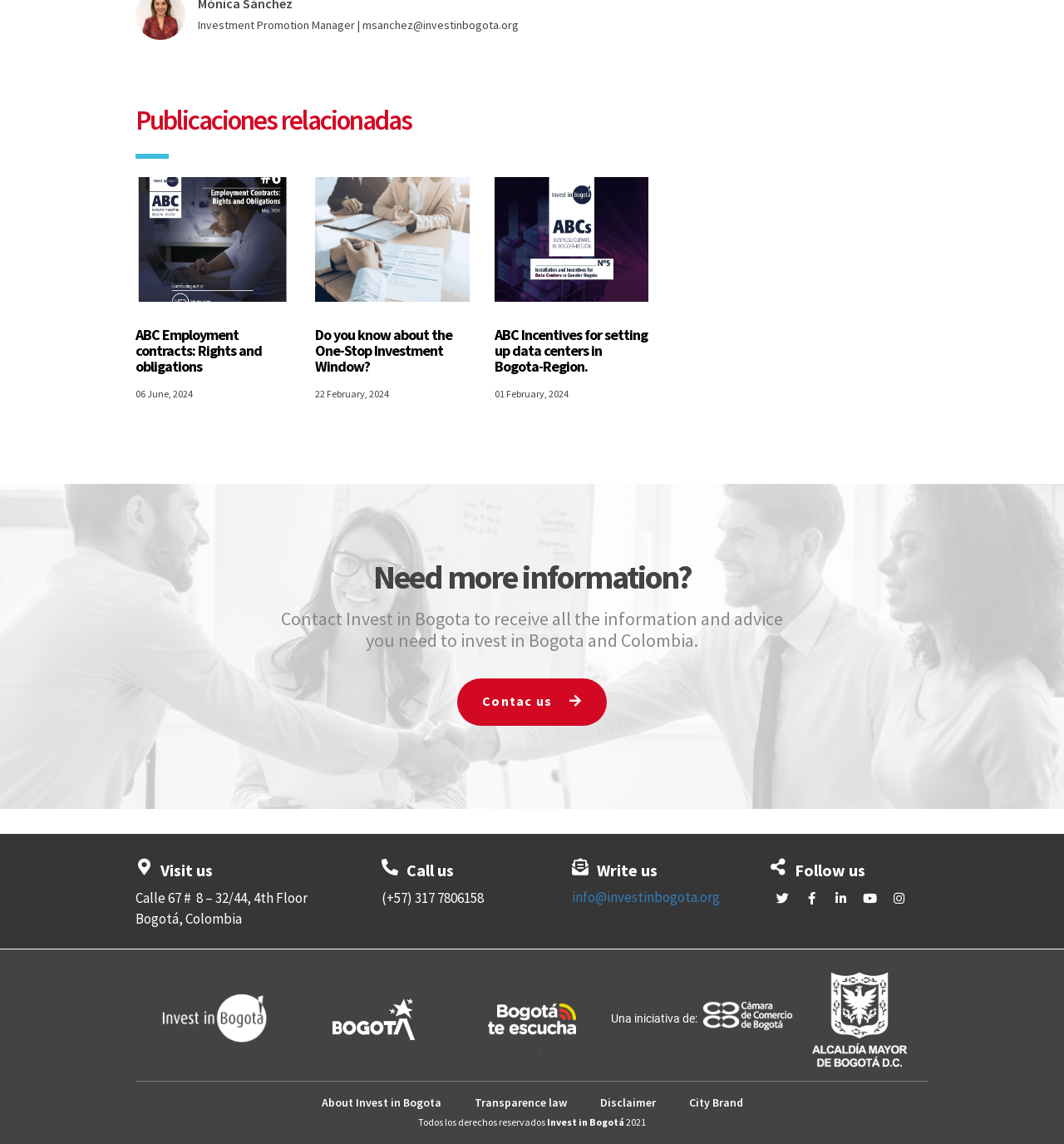Identify the bounding box for the described UI element: "info@investinbogota.org".

[0.537, 0.776, 0.676, 0.792]